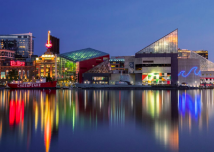Describe the image in great detail, covering all key points.

The image captures a stunning twilight view of the vibrant waterfront of Baltimore, Maryland. The skyline is adorned with captivating architectural designs, showcasing a blend of modern structures and colorful lighting. Illuminated buildings reflect beautifully on the serene waters, with shades of red, green, blue, and yellow adding a lively atmosphere to the scene. Light from the buildings dances across the water's surface, enhancing the tranquil yet dynamic feel of the harbor. This picturesque setting embodies the charm and culture of Baltimore, inviting viewers to explore its array of attractions and activities.